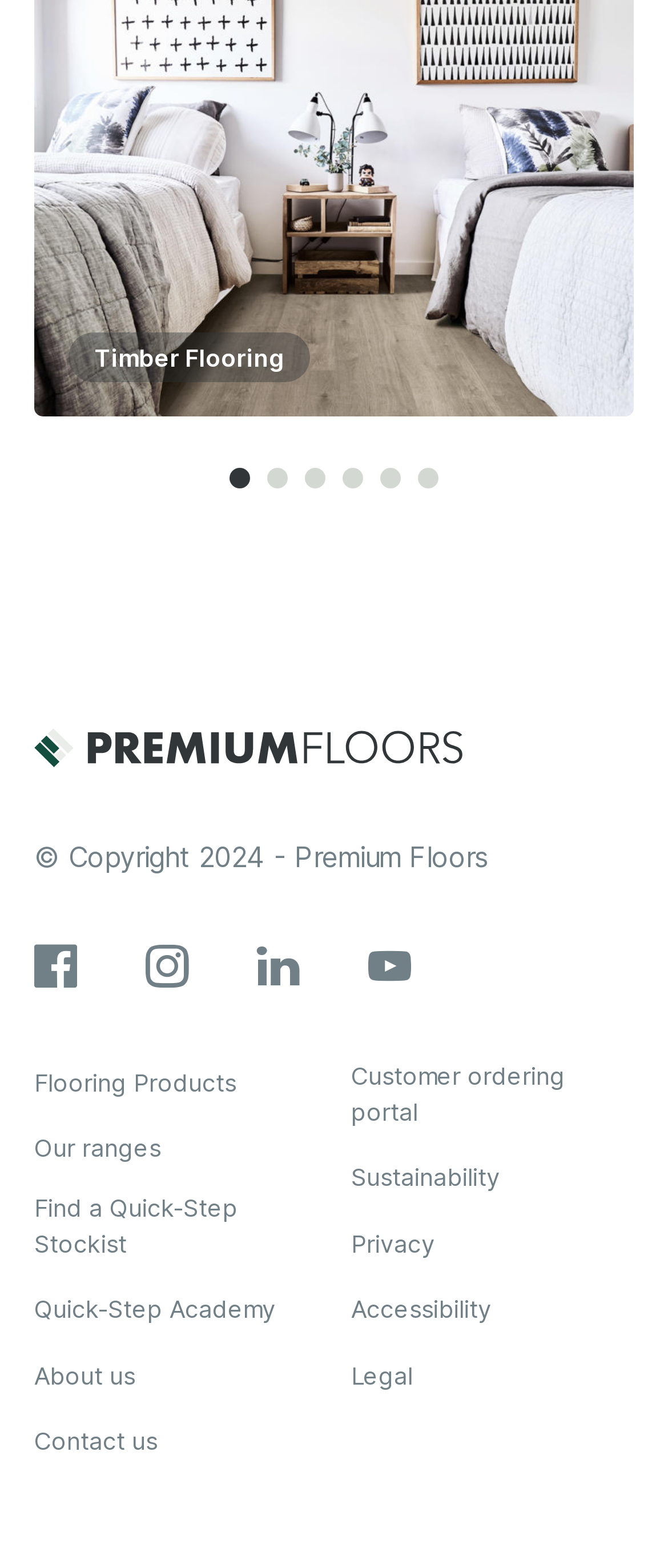Determine the bounding box coordinates of the area to click in order to meet this instruction: "Visit Premium Floors".

[0.051, 0.464, 0.692, 0.49]